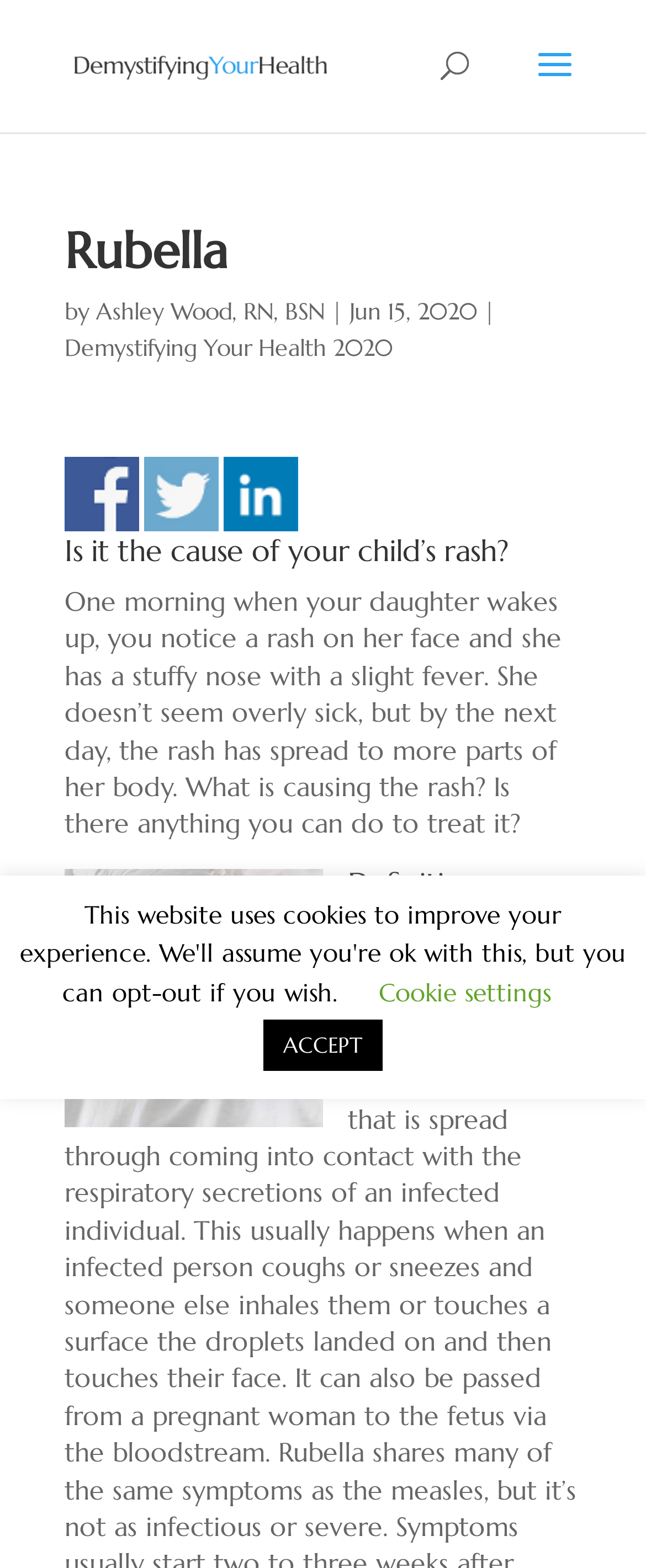Determine the bounding box coordinates in the format (top-left x, top-left y, bottom-right x, bottom-right y). Ensure all values are floating point numbers between 0 and 1. Identify the bounding box of the UI element described by: Share on Twitter

[0.223, 0.291, 0.339, 0.339]